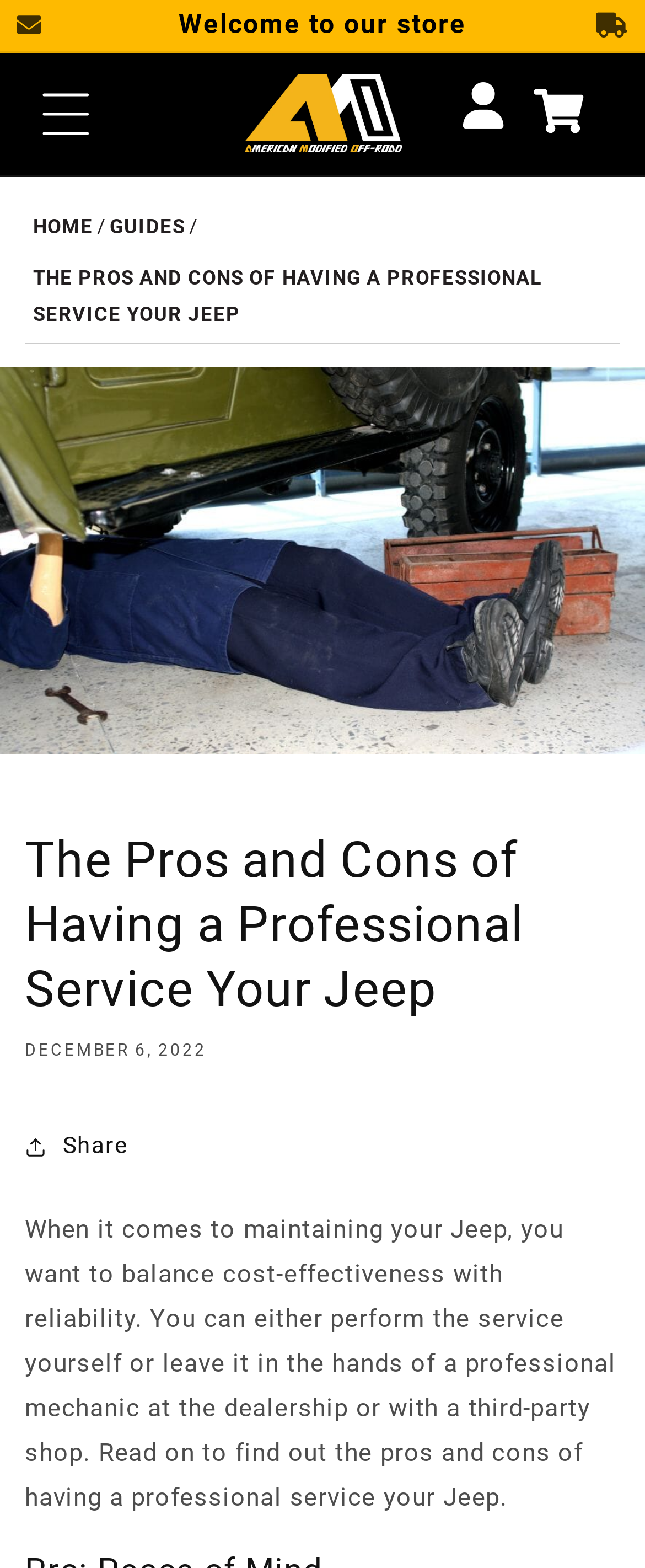What is the topic of the current article?
Based on the screenshot, answer the question with a single word or phrase.

Jeep service